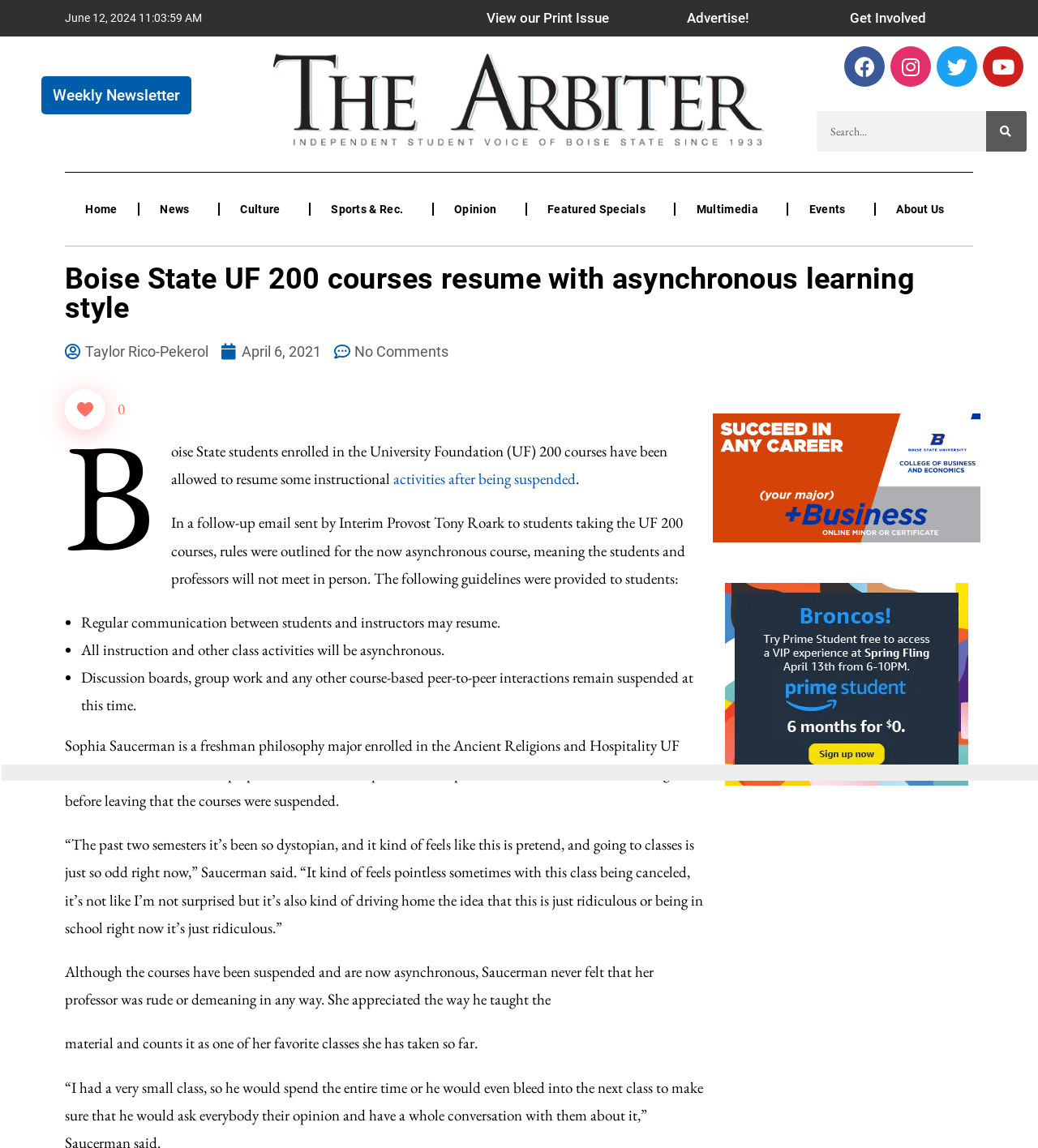Locate the bounding box coordinates of the element that should be clicked to execute the following instruction: "Read the News".

[0.134, 0.166, 0.21, 0.198]